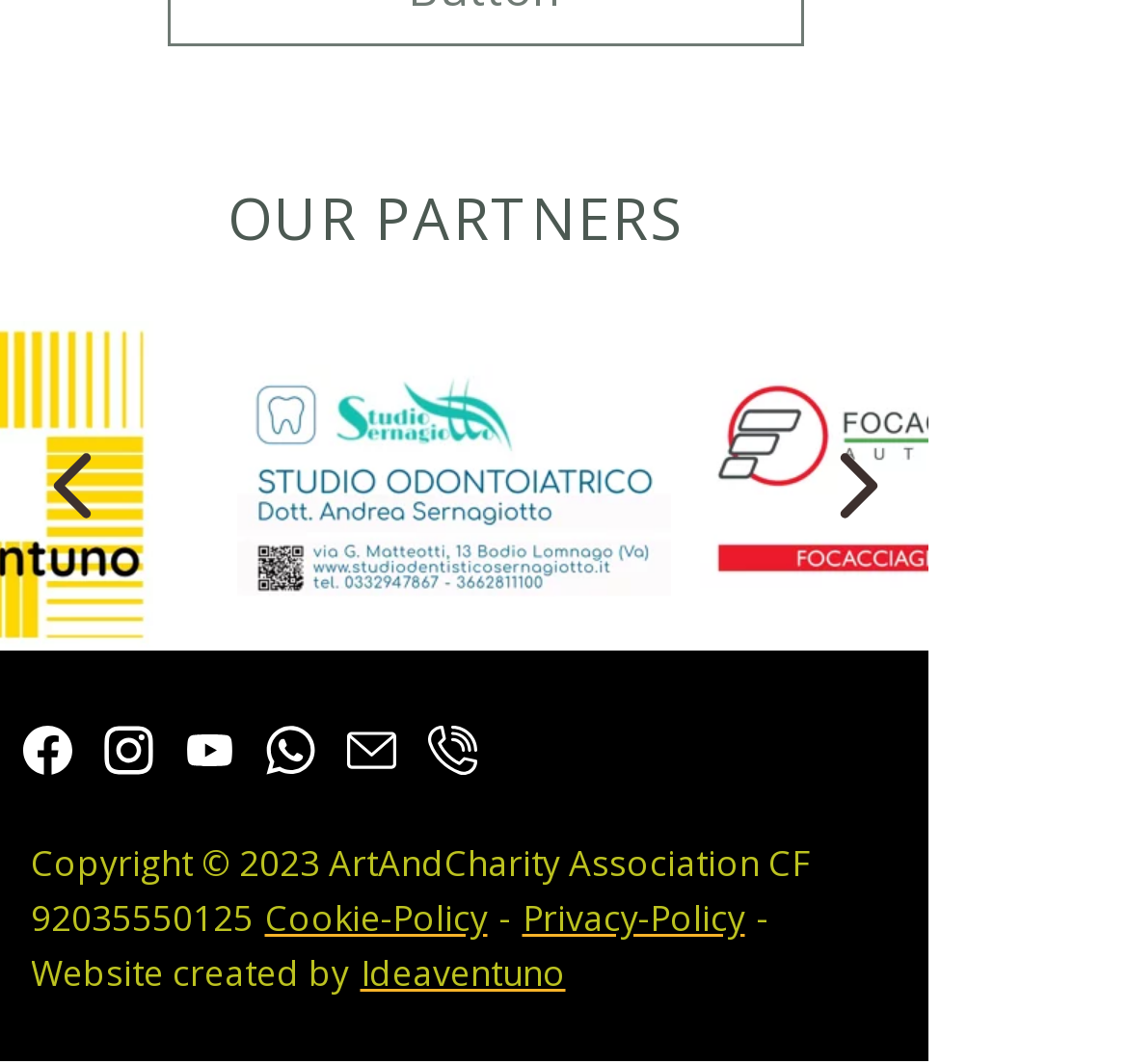Use the information in the screenshot to answer the question comprehensively: What is the name of the company that created this website?

The answer can be found at the bottom of the webpage, where it says '- Website created by Ideaventuno'. This suggests that the website was created by a company called Ideaventuno.